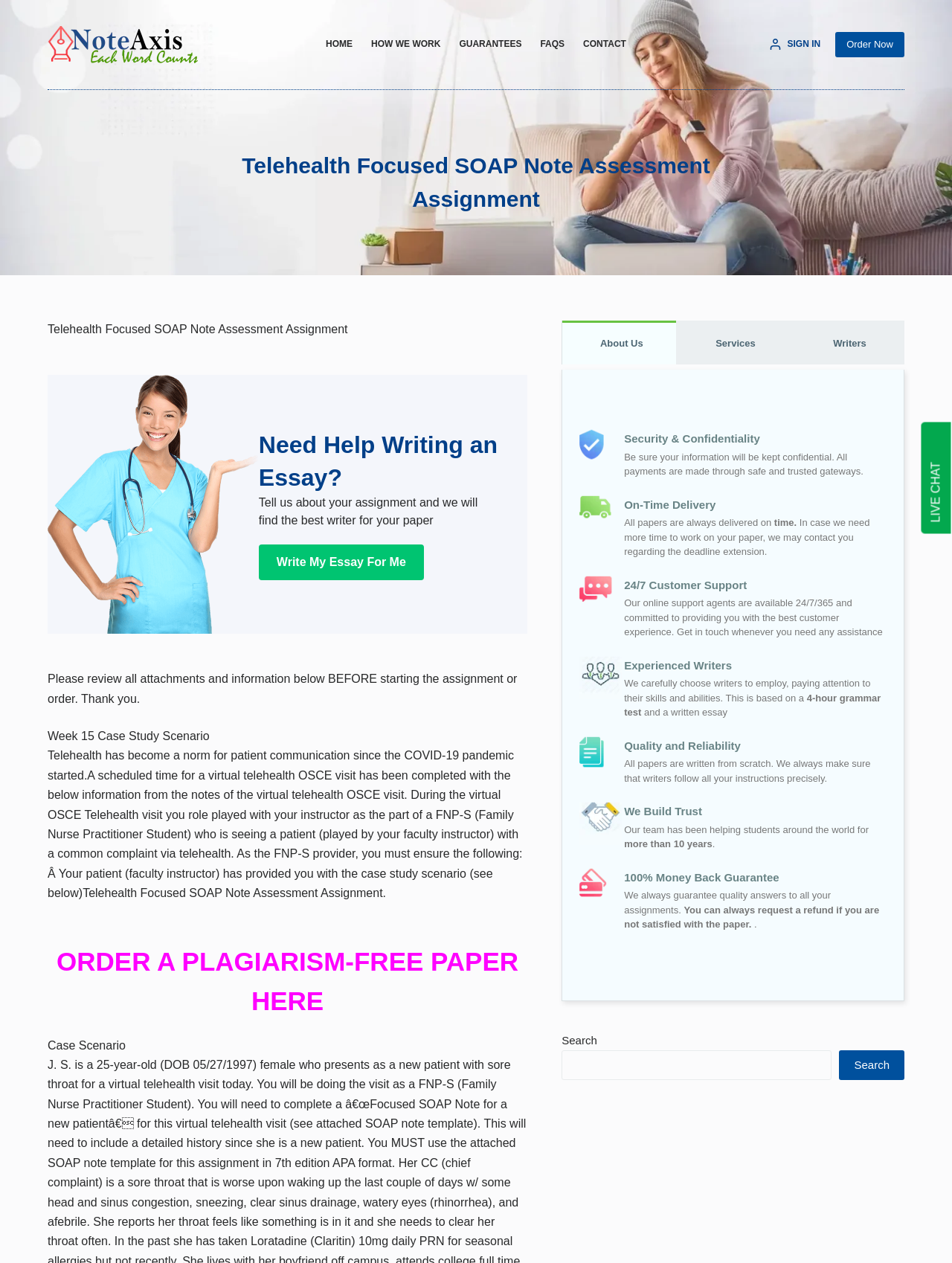Please locate the clickable area by providing the bounding box coordinates to follow this instruction: "Click on the 'Write My Essay For Me' link".

[0.272, 0.431, 0.445, 0.46]